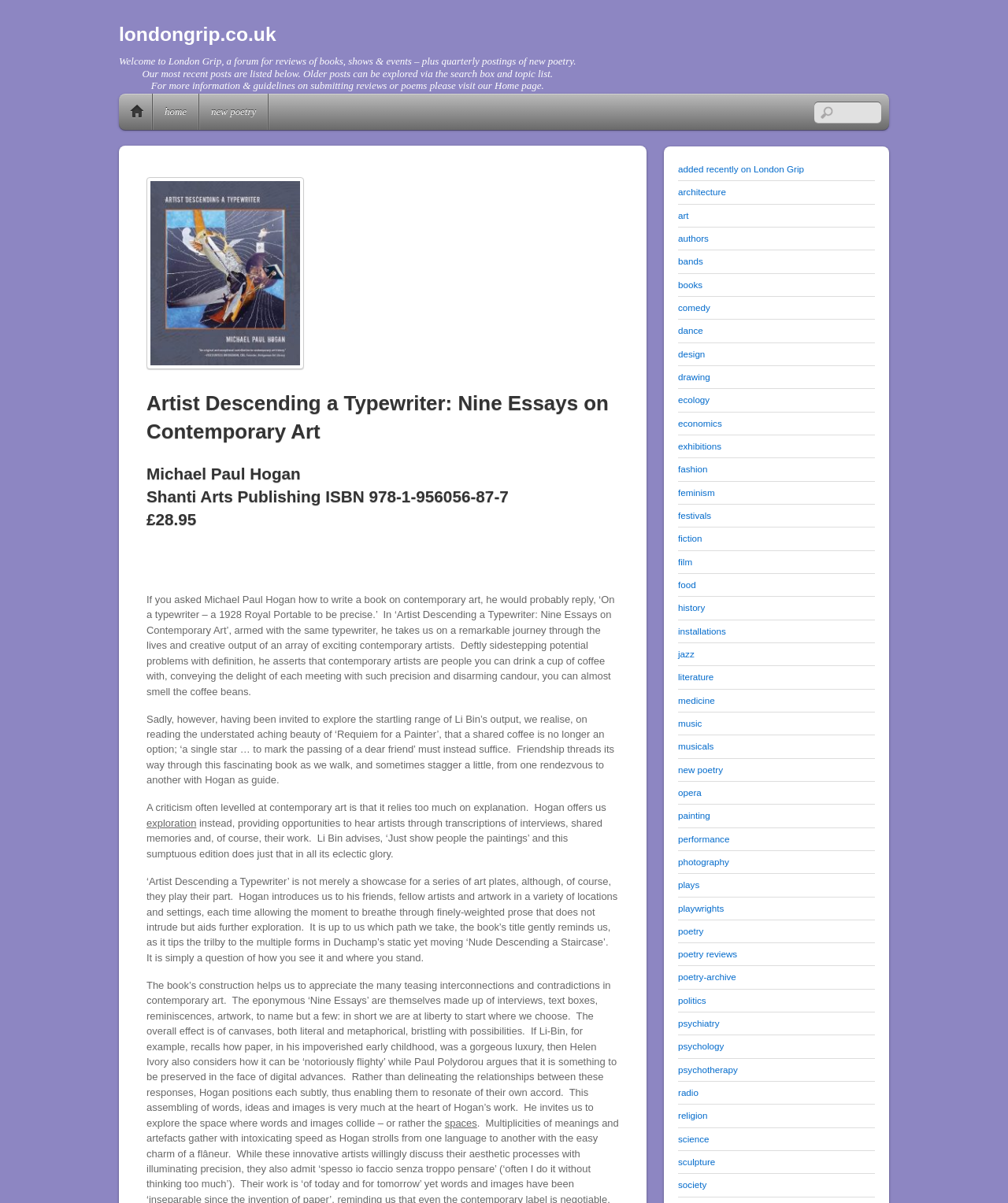Please locate the bounding box coordinates of the element that needs to be clicked to achieve the following instruction: "Read the review of 'Artist Descending a Typewriter'". The coordinates should be four float numbers between 0 and 1, i.e., [left, top, right, bottom].

[0.145, 0.323, 0.614, 0.371]